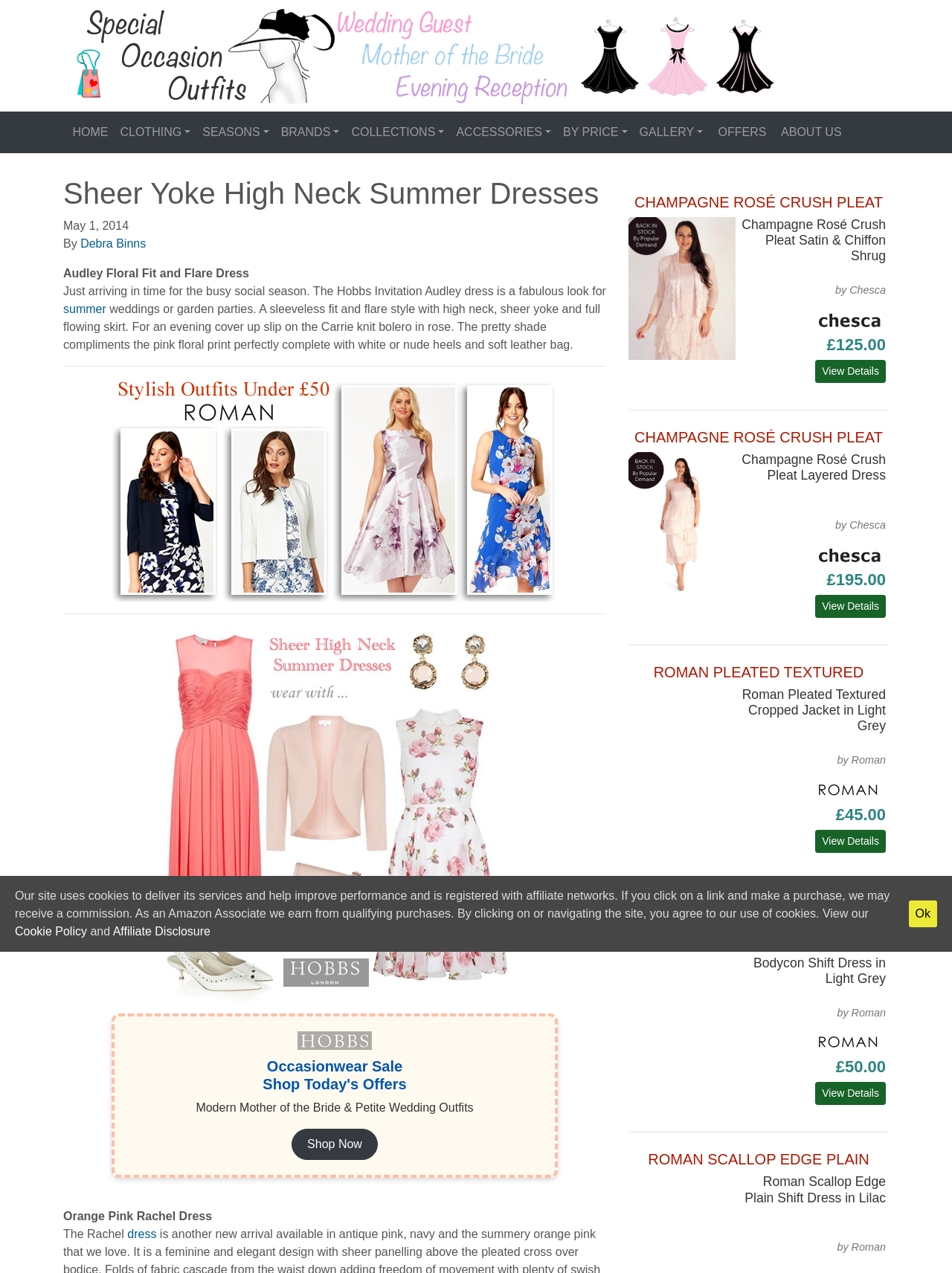Please determine the bounding box coordinates of the section I need to click to accomplish this instruction: "View details of the Hobbs Invitation Audley dress".

[0.066, 0.21, 0.262, 0.22]